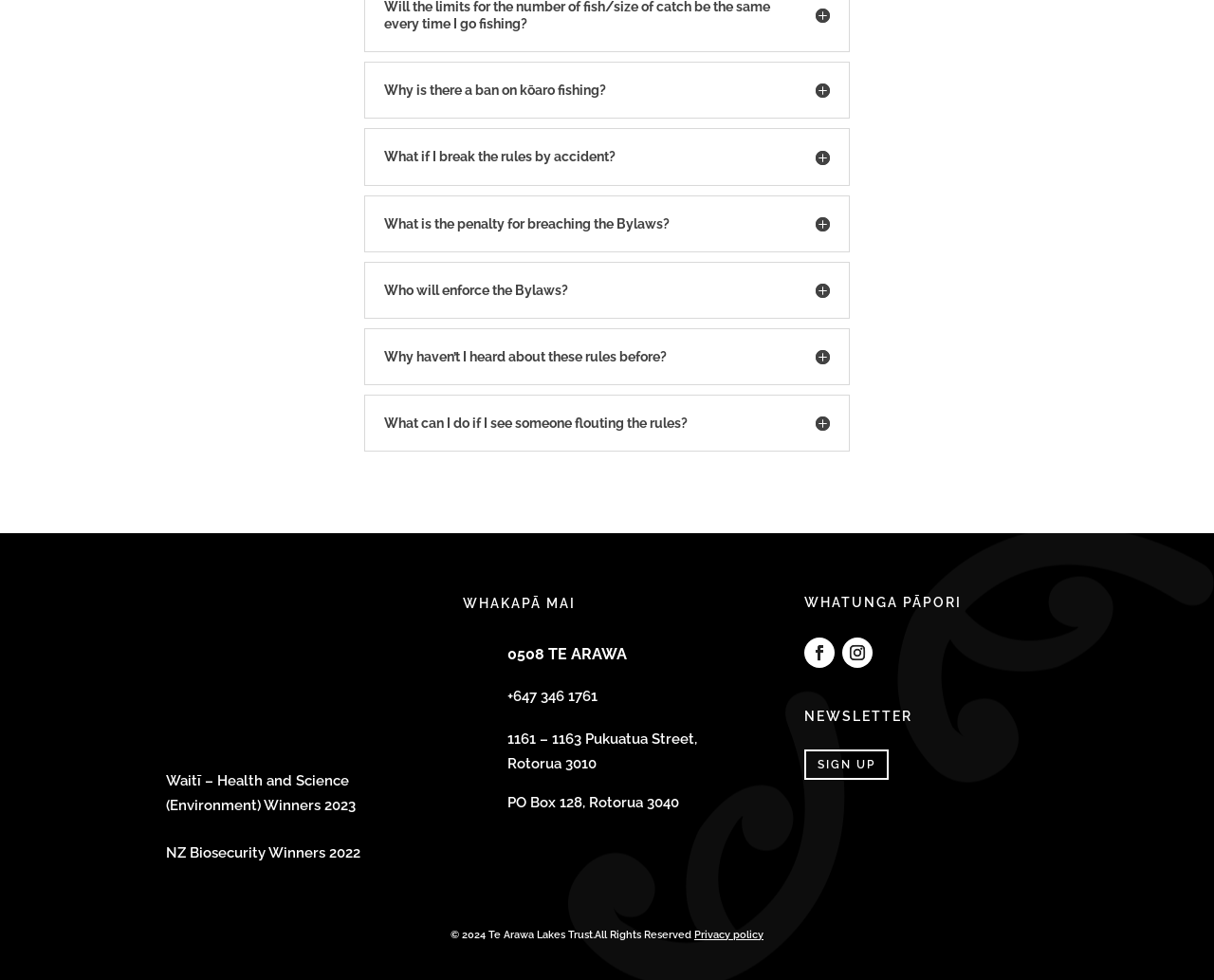What is the contact phone number listed on the webpage?
Based on the image, answer the question with as much detail as possible.

The contact phone number is listed in a layout table near the top of the webpage, along with other contact information such as an address and email. The phone number is formatted as an international number, starting with '+64' which is the country code for New Zealand.